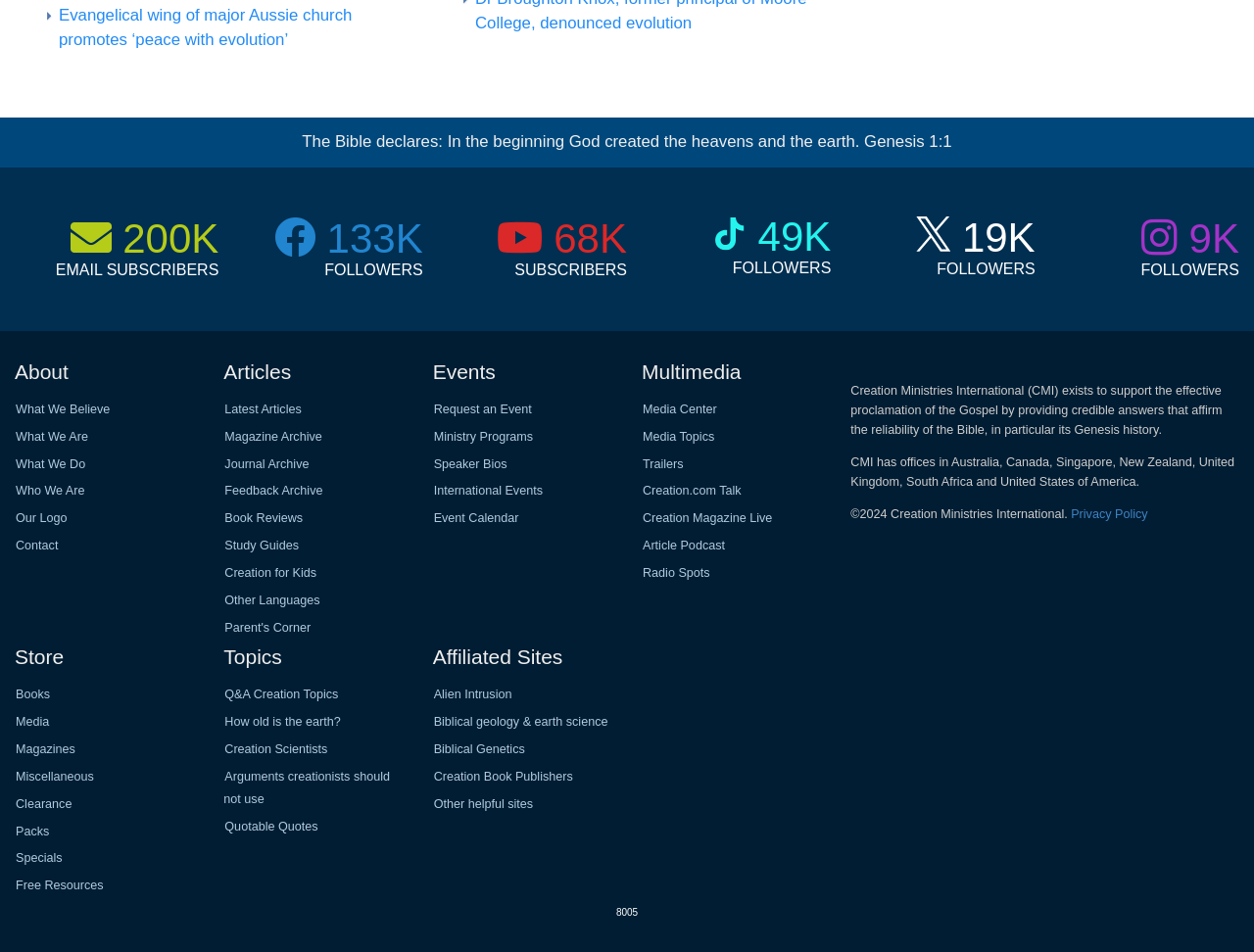Find the bounding box of the UI element described as: "Arguments creationists should not use". The bounding box coordinates should be given as four float values between 0 and 1, i.e., [left, top, right, bottom].

[0.167, 0.809, 0.311, 0.846]